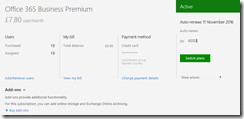Please provide a brief answer to the following inquiry using a single word or phrase:
What is the current payment method?

Credit Card